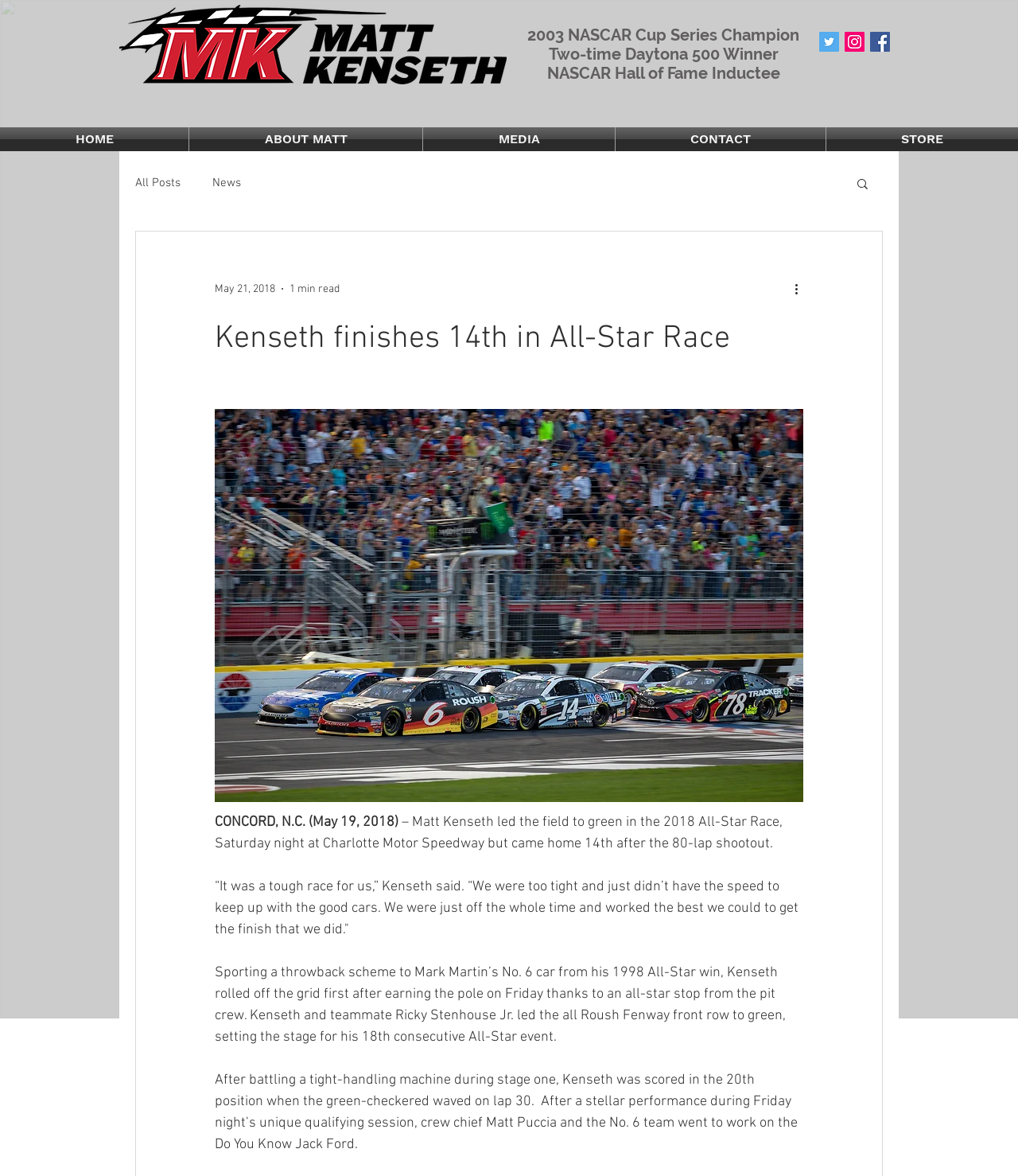What is the name of the car Matt Kenseth drove?
Kindly offer a detailed explanation using the data available in the image.

The webpage mentions that Matt Kenseth drove the Do You Know Jack Ford, which is a car with a throwback scheme to Mark Martin's No. 6 car from his 1998 All-Star win.